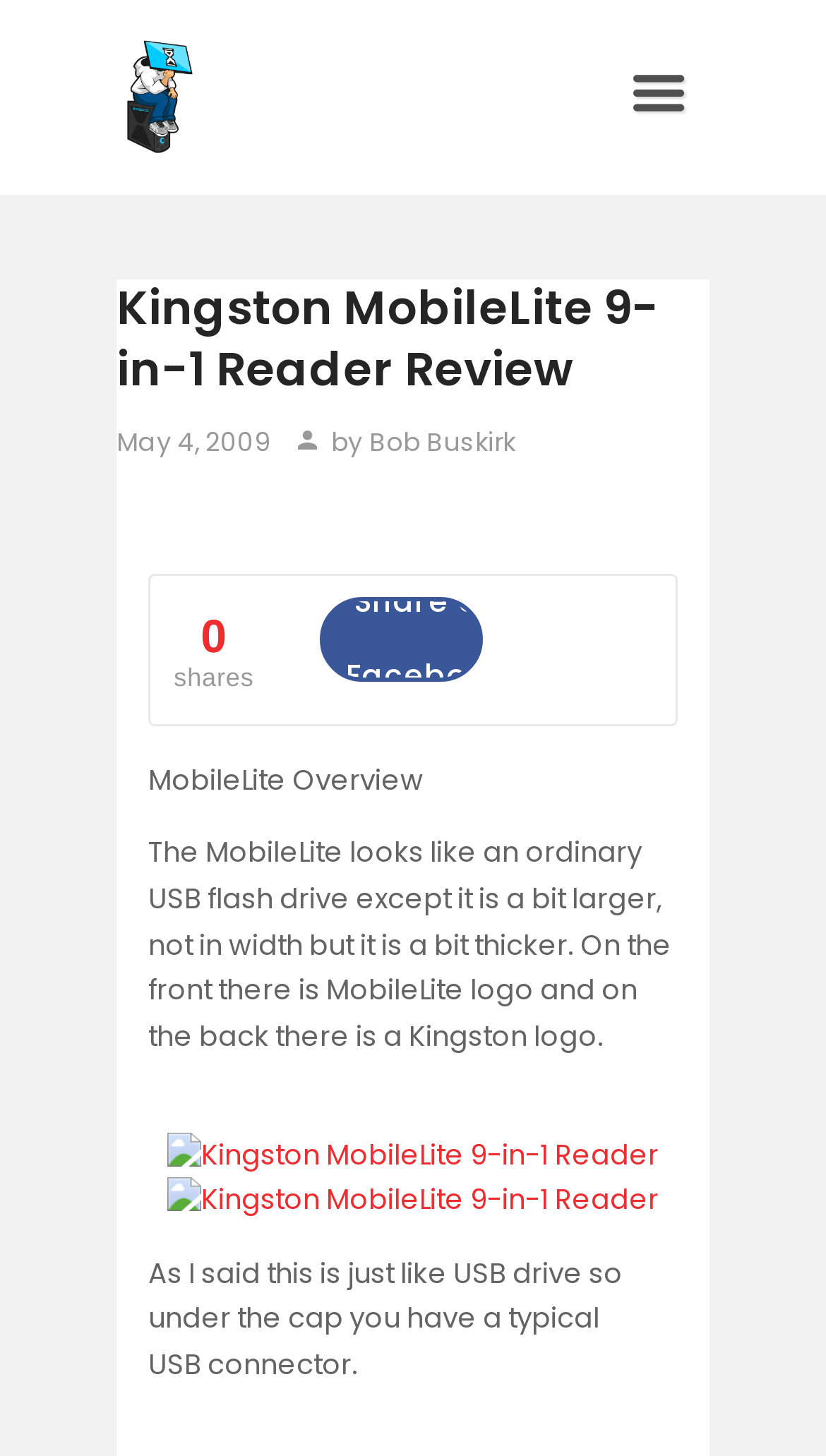Please specify the bounding box coordinates of the region to click in order to perform the following instruction: "Click on the 'Home' link".

[0.314, 0.176, 0.686, 0.237]